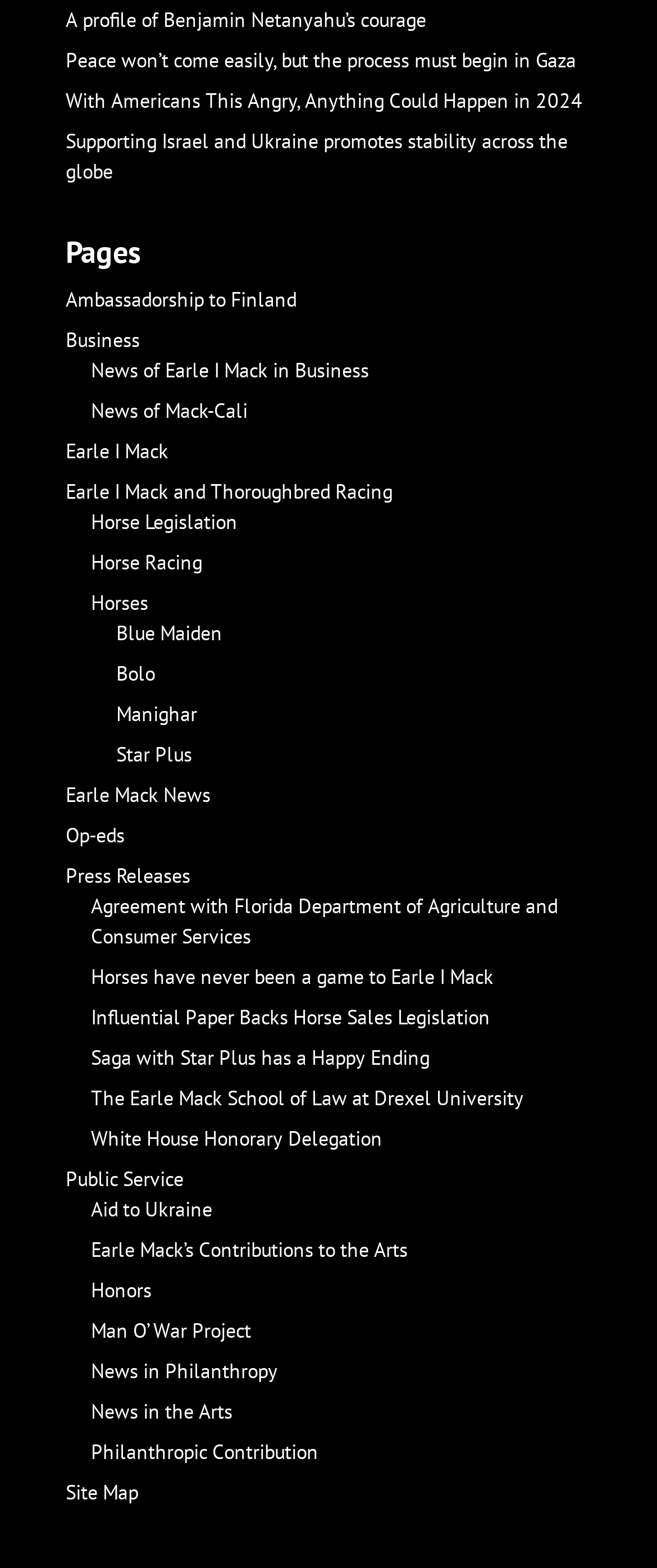What is the category of the link 'Earle I Mack and Thoroughbred Racing'?
Please provide a single word or phrase in response based on the screenshot.

Horses